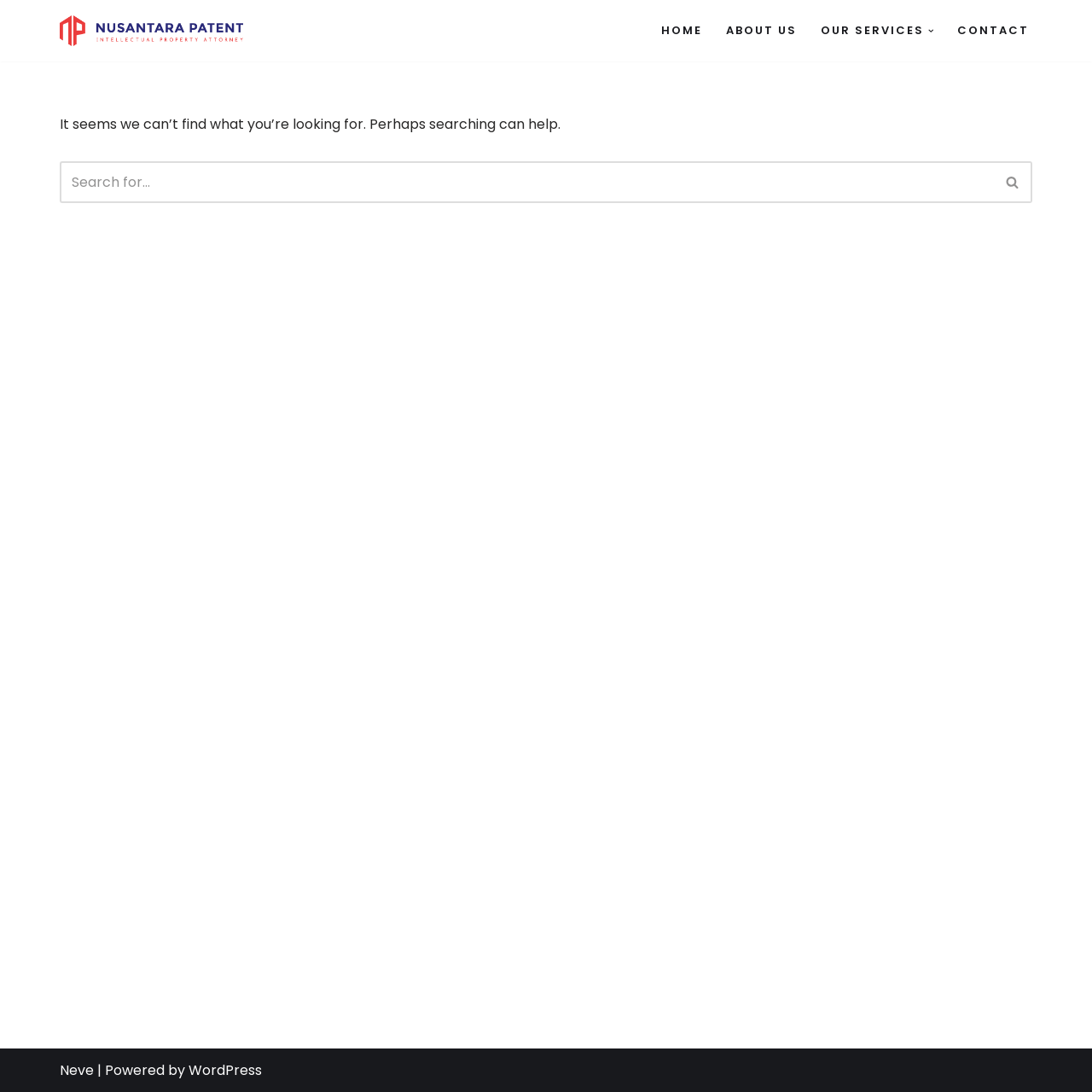What is the theme of the image in the search button?
Offer a detailed and full explanation in response to the question.

I inferred the theme of the image in the search button by looking at the image element inside the search button. The image is likely a magnifying glass, which is a common icon used to represent search functionality.